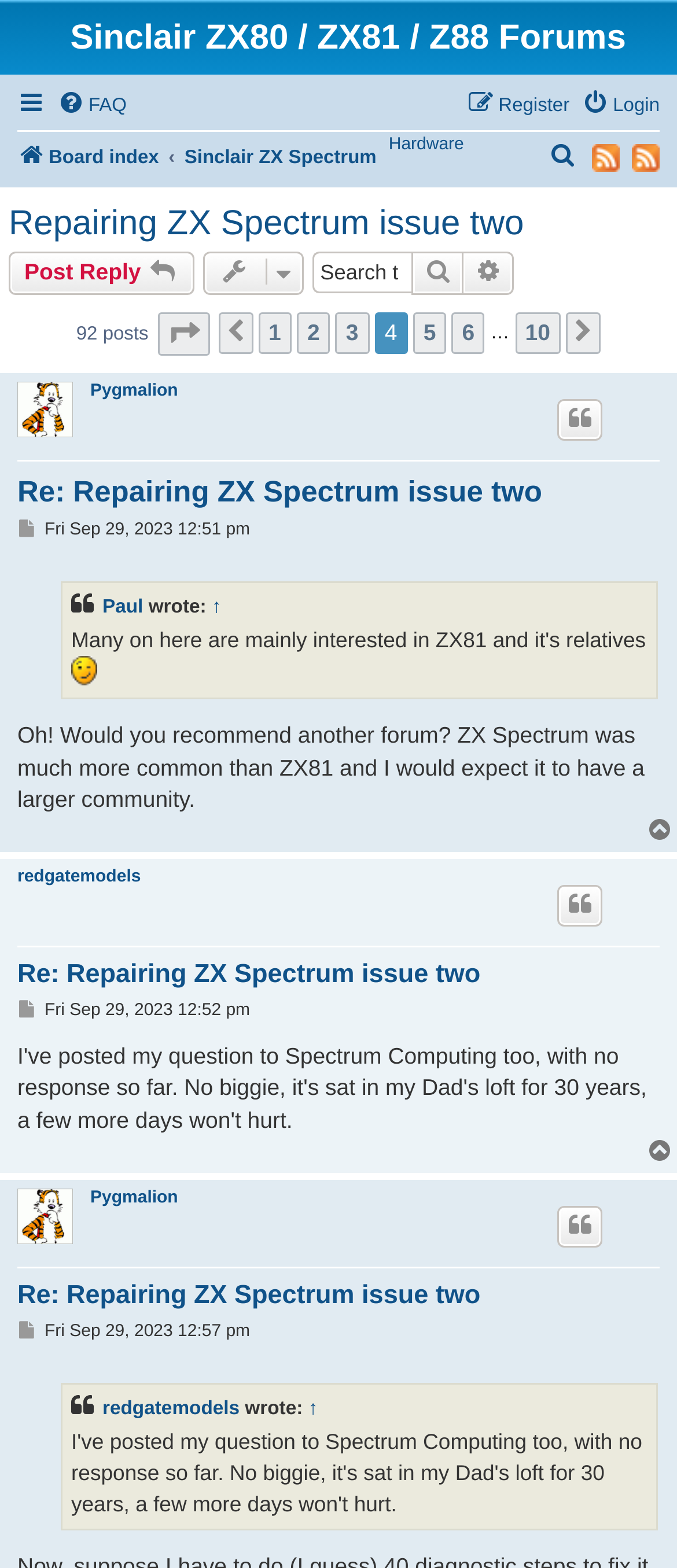Who is the author of the first post?
Provide a detailed answer to the question, using the image to inform your response.

The author of the first post can be found in the link element with the text 'Pygmalion', which is located in the description list term element below the post title.